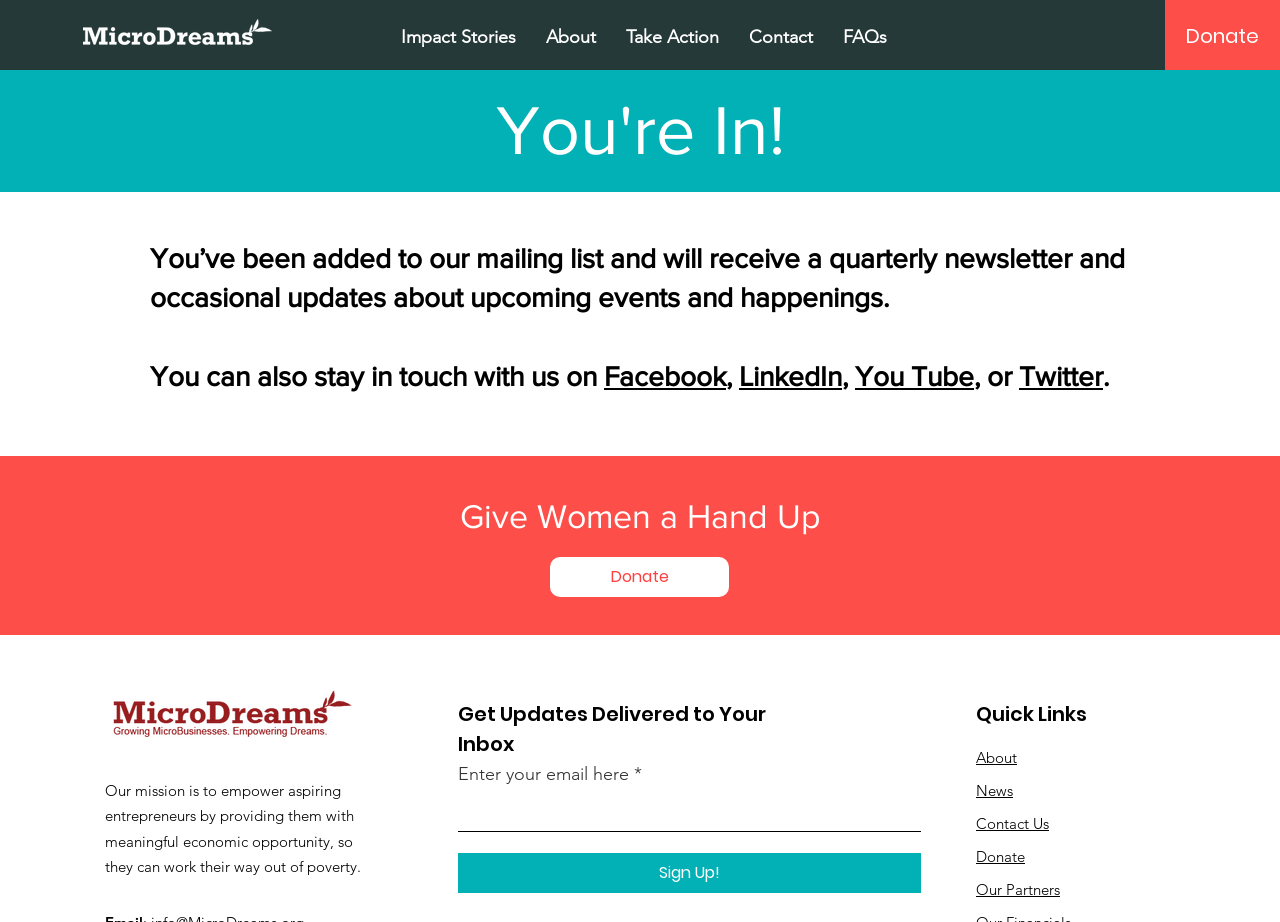What is the purpose of the email sign-up?
Based on the image, give a concise answer in the form of a single word or short phrase.

Get updates